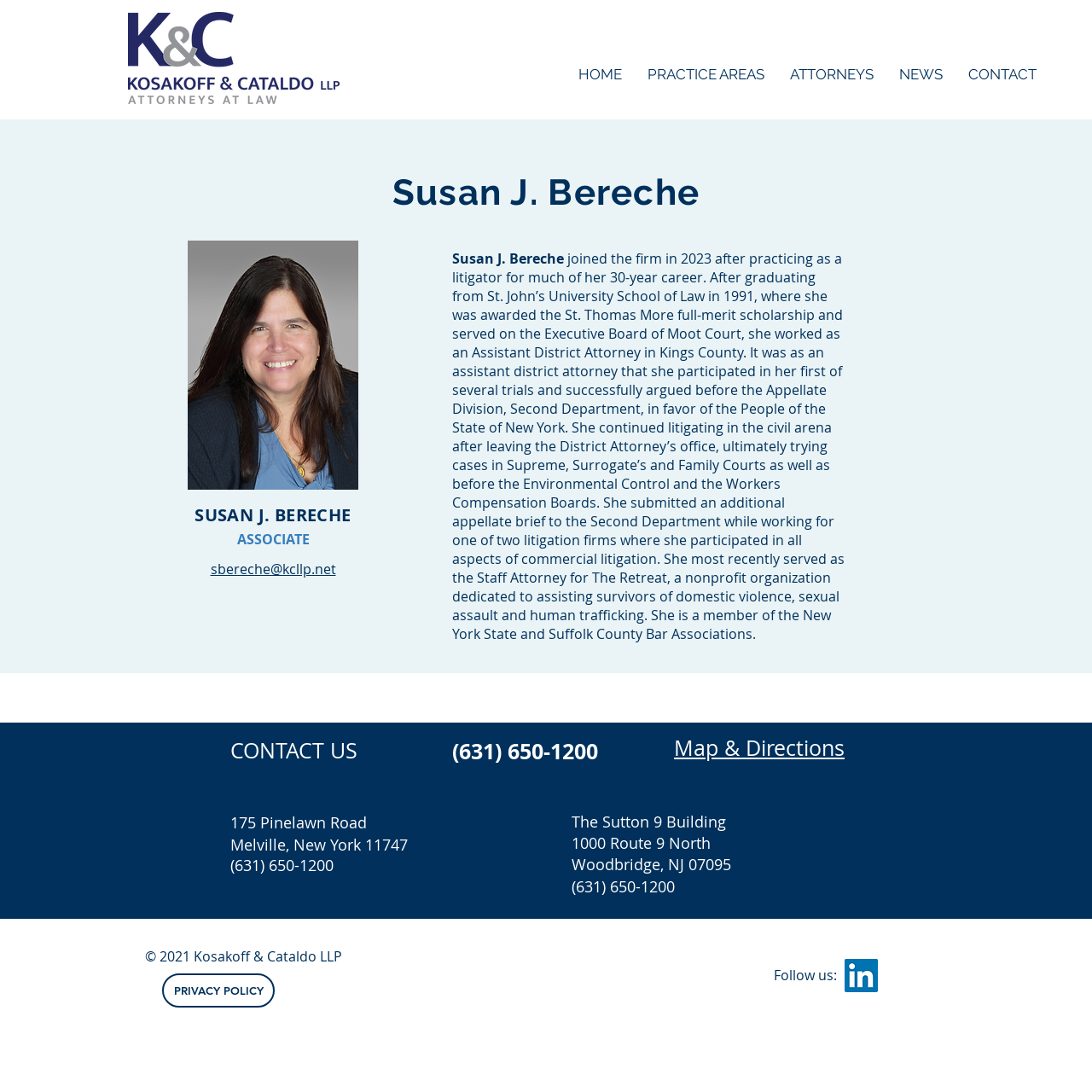Find the bounding box coordinates for the element that must be clicked to complete the instruction: "View Susan J. Bereche's contact information". The coordinates should be four float numbers between 0 and 1, indicated as [left, top, right, bottom].

[0.193, 0.512, 0.307, 0.53]